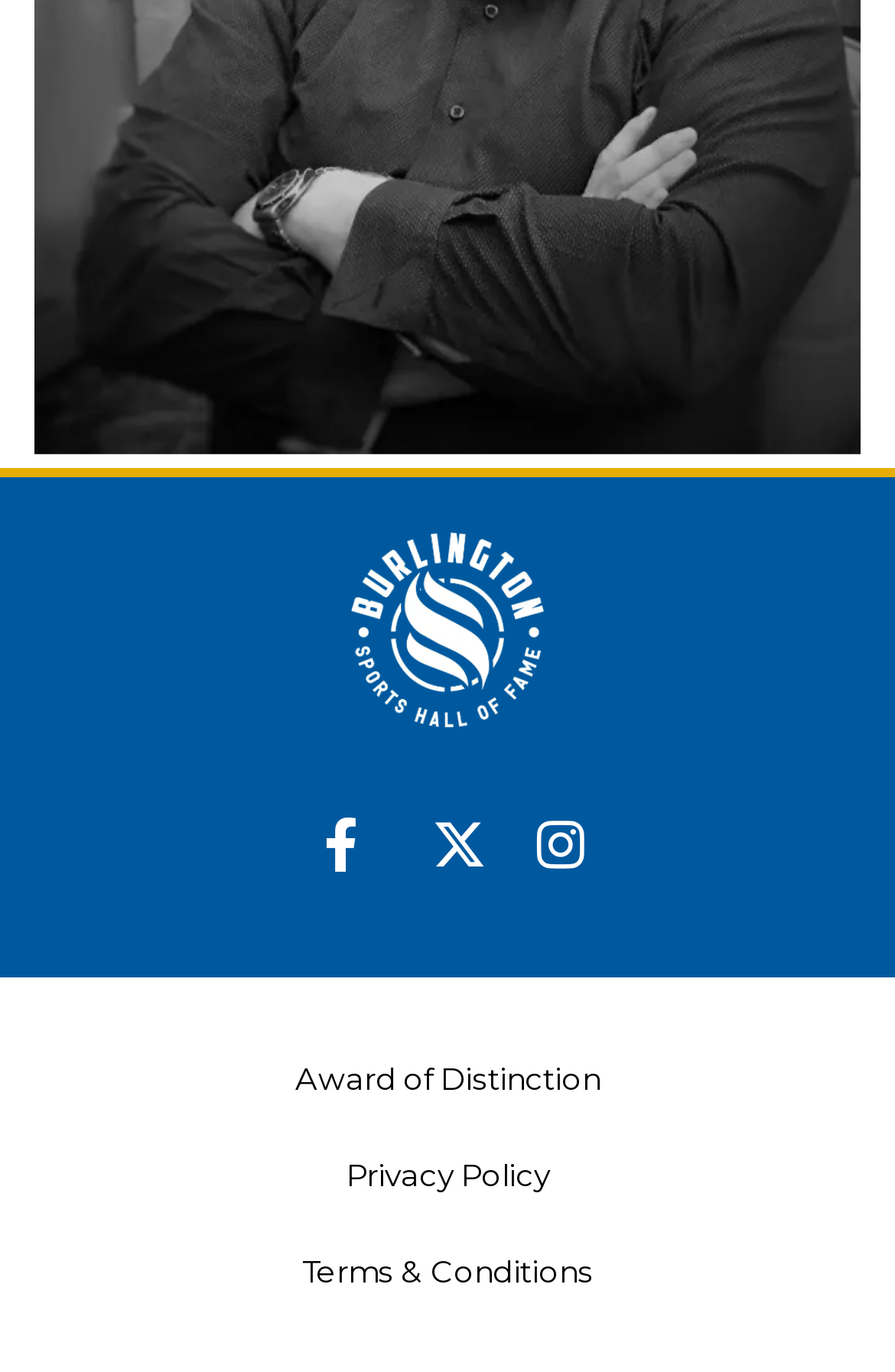What is the award mentioned in the footer?
Please respond to the question with as much detail as possible.

I found a link in the footer section with the text 'Award of Distinction' which is located at [0.291, 0.75, 0.709, 0.82].